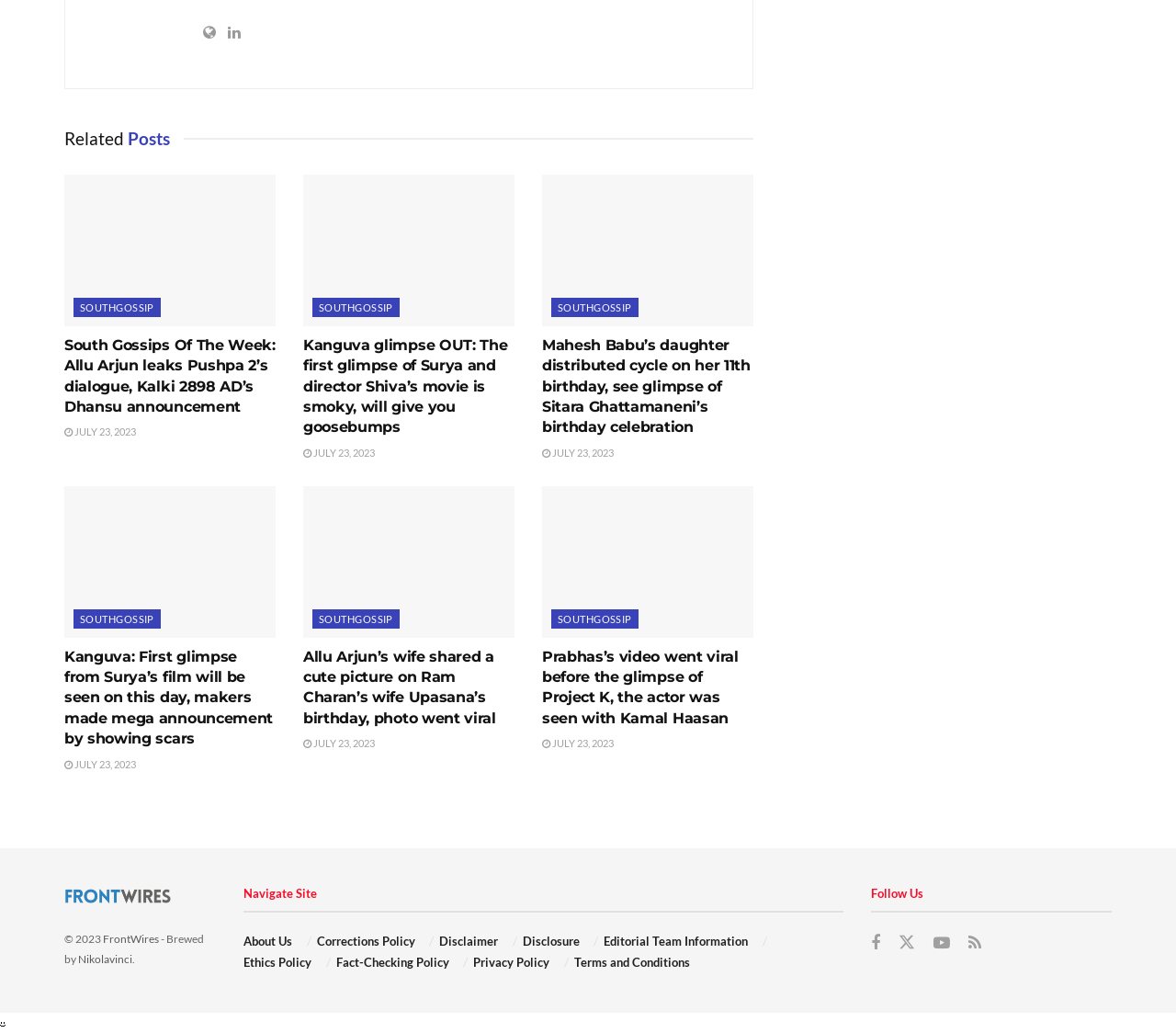Locate the UI element described by parent_node: SOUTHGOSSIP and provide its bounding box coordinates. Use the format (top-left x, top-left y, bottom-right x, bottom-right y) with all values as floating point numbers between 0 and 1.

[0.055, 0.471, 0.234, 0.617]